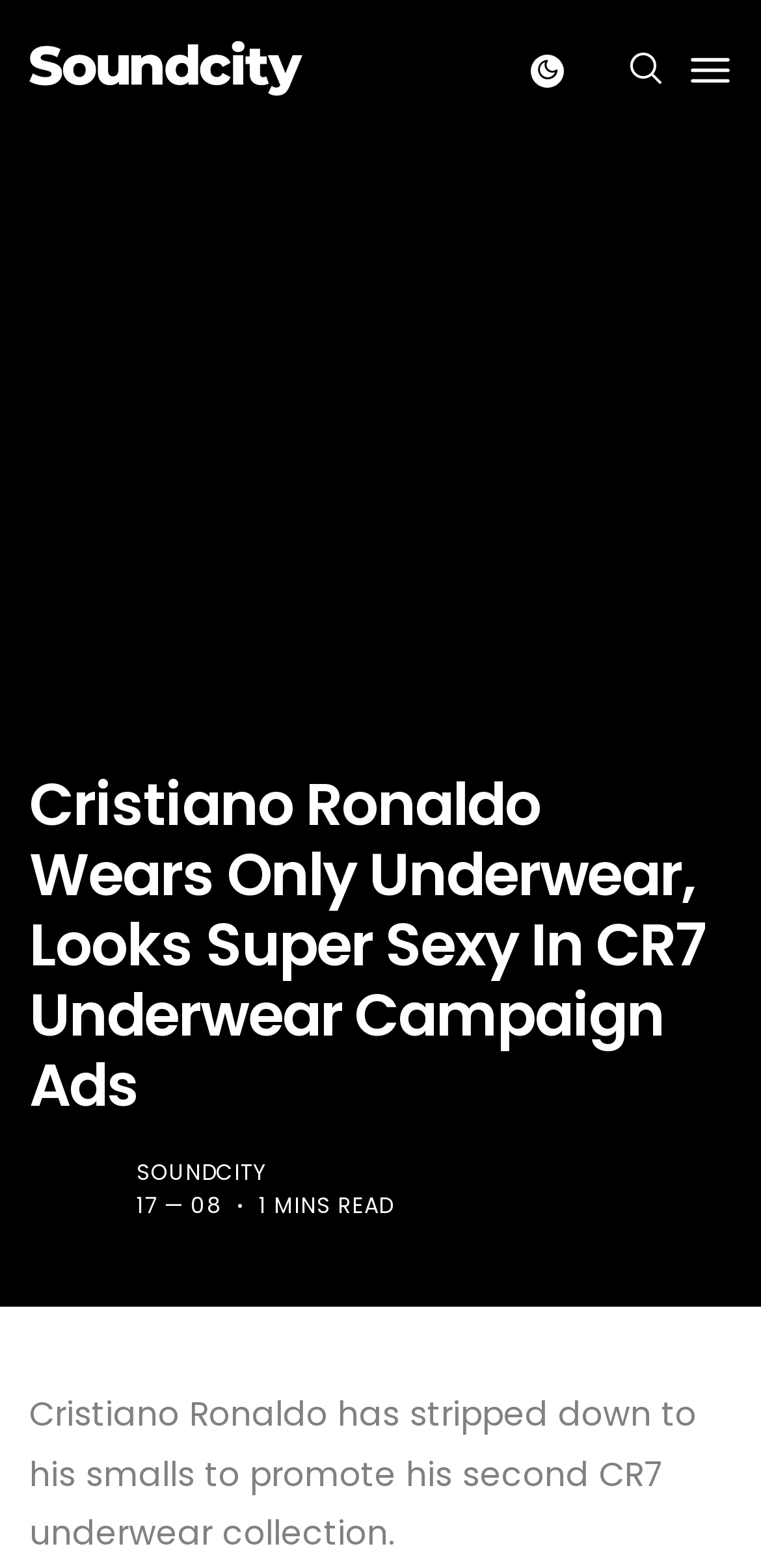Locate the headline of the webpage and generate its content.

Cristiano Ronaldo Wears Only Underwear, Looks Super Sexy In CR7 Underwear Campaign Ads